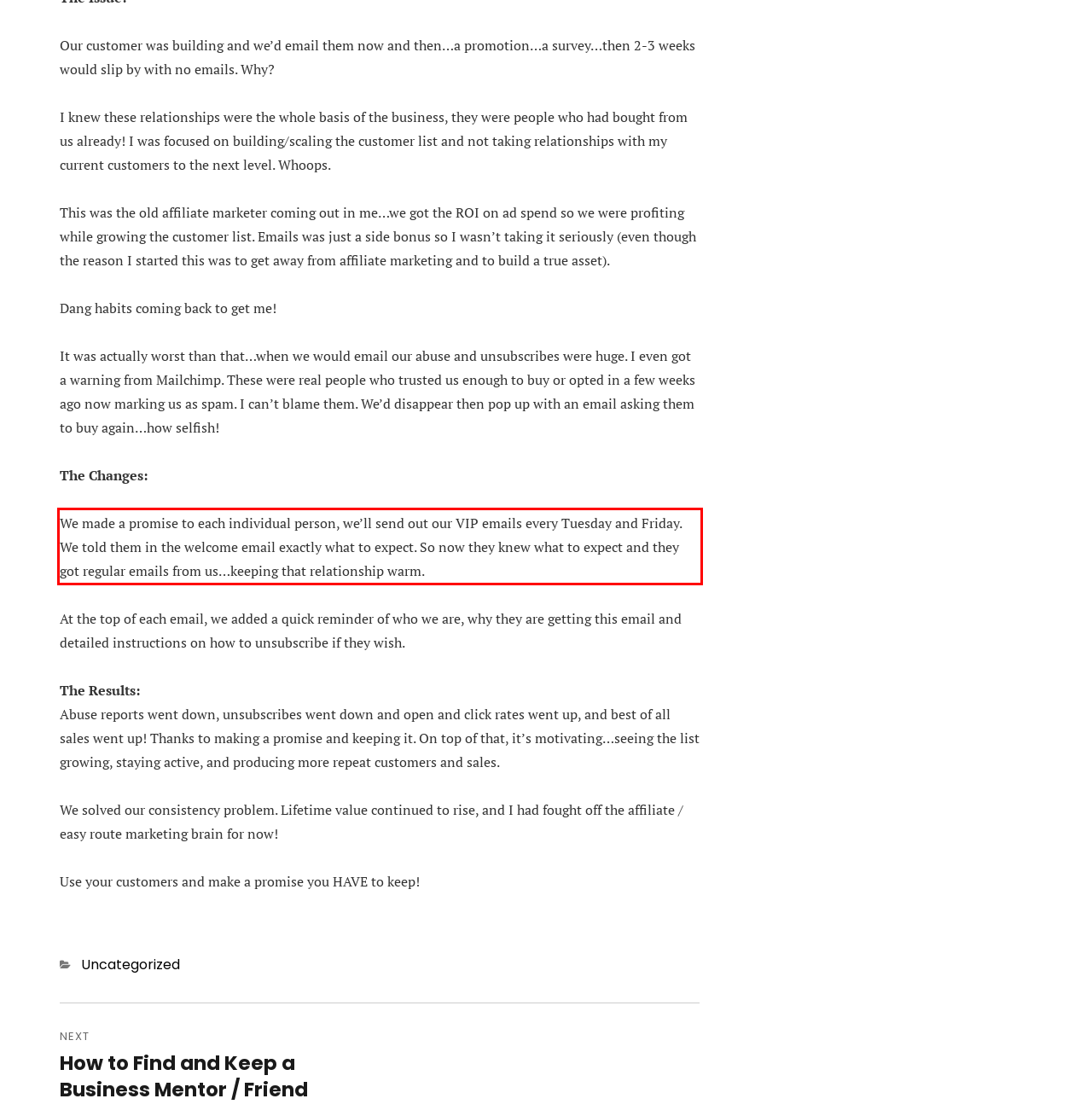Please examine the screenshot of the webpage and read the text present within the red rectangle bounding box.

We made a promise to each individual person, we’ll send out our VIP emails every Tuesday and Friday. We told them in the welcome email exactly what to expect. So now they knew what to expect and they got regular emails from us…keeping that relationship warm.